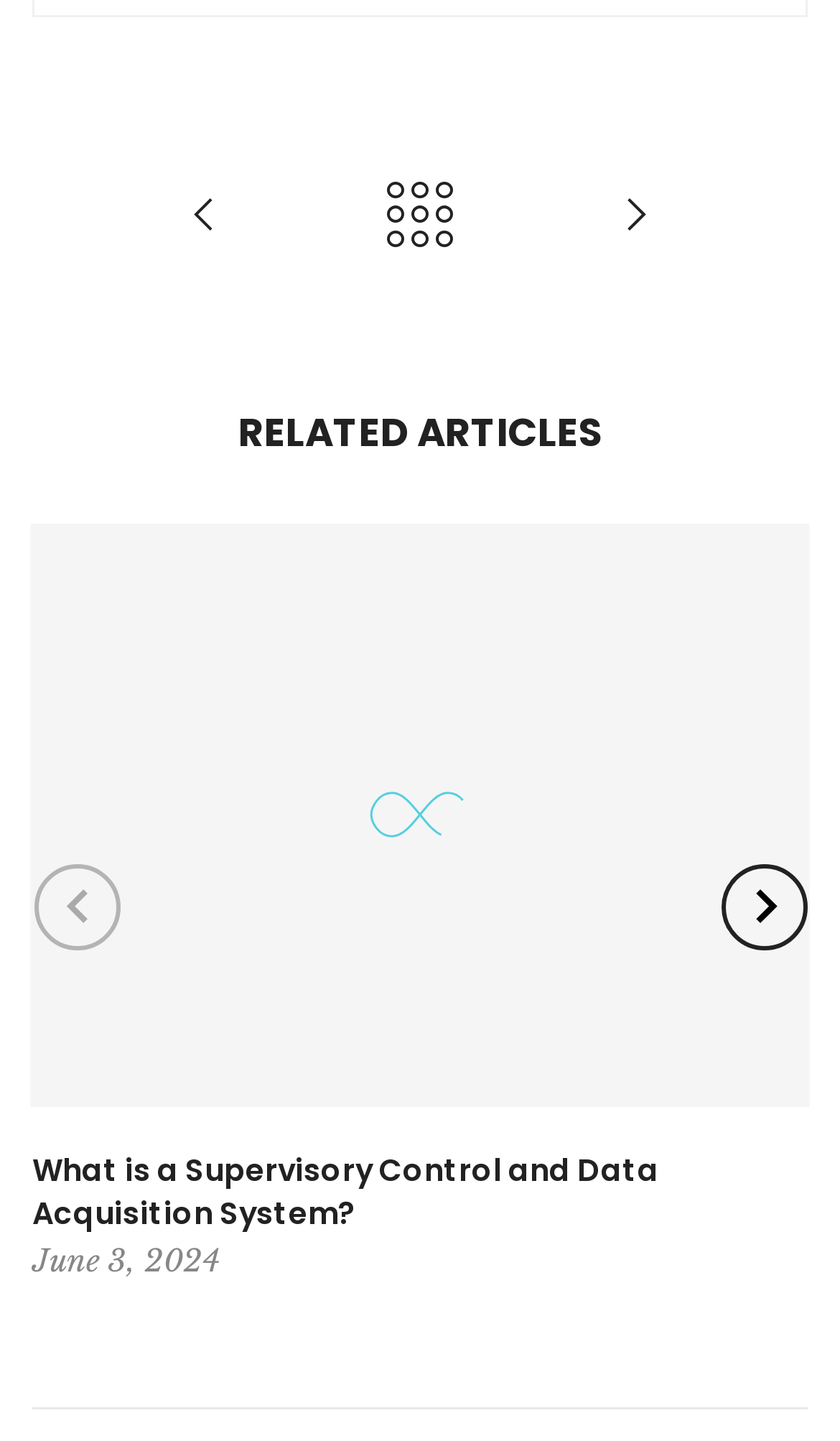Respond to the question below with a single word or phrase: What is the purpose of the 'Previous' button?

To navigate to previous article